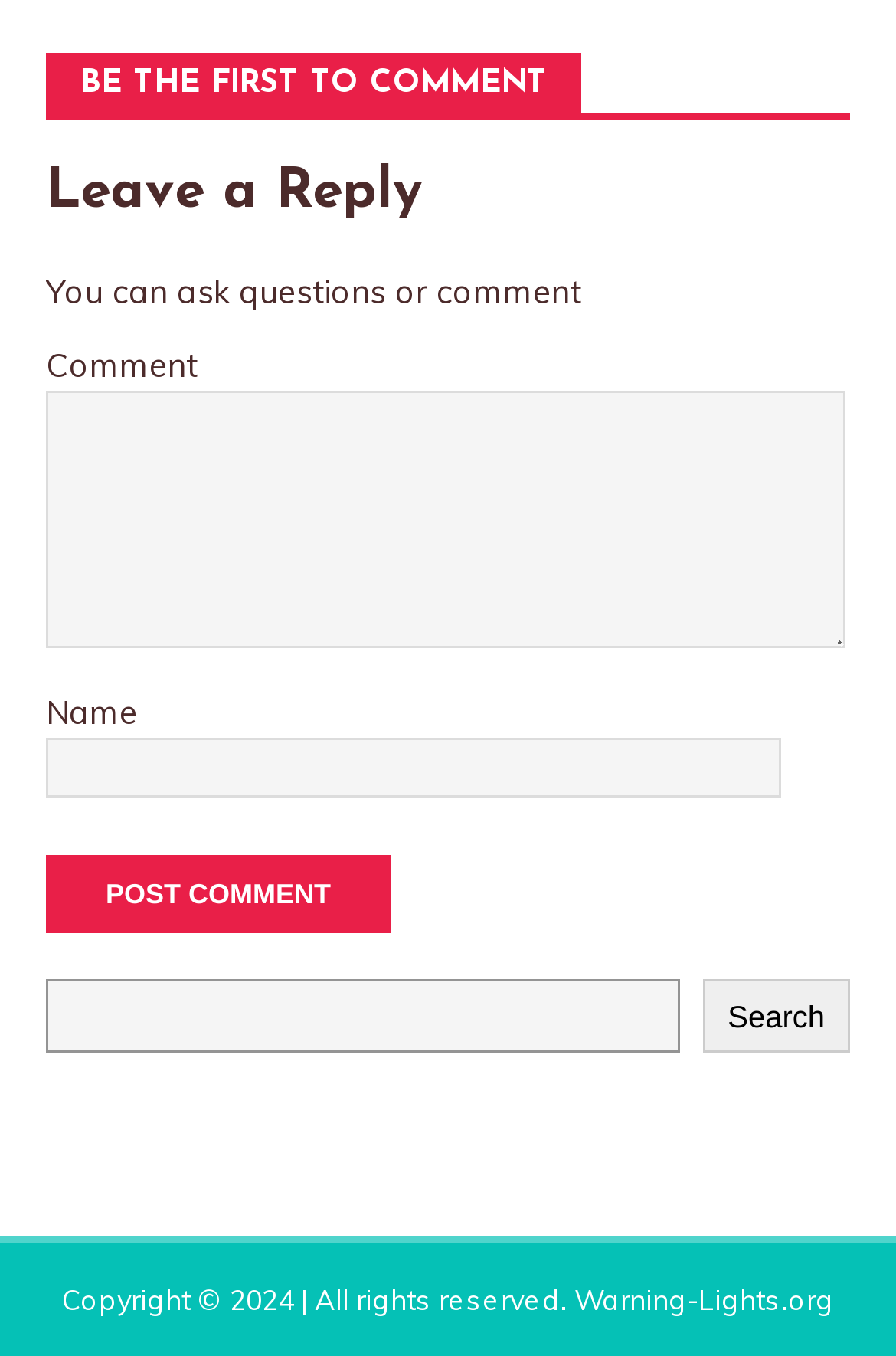What is the name of the website?
Based on the screenshot, provide a one-word or short-phrase response.

Warning-Lights.org